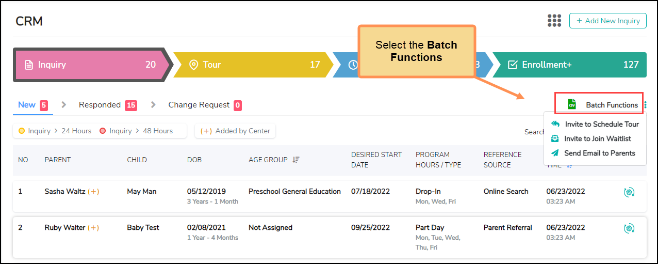Give an elaborate caption for the image.

The image presents a user interface for a CRM (Customer Relationship Management) system, specifically showcasing the "Batch Functions" feature. Central to this interface is a clear instruction bubble that reads "Select the Batch Functions," directing the user to access tools designed for managing multiple inquiries efficiently. The layout includes navigation elements such as tabs labeled "Inquiry" and "Tour," alongside options to respond to inquiries and change requests. Below, a table displays specific inquiries with columns for details like the participant's name, desired start date, and program type. This interface demonstrates a streamlined approach to handling batch inquiries, enhancing user productivity by facilitating bulk actions like sending emails or scheduling tours.